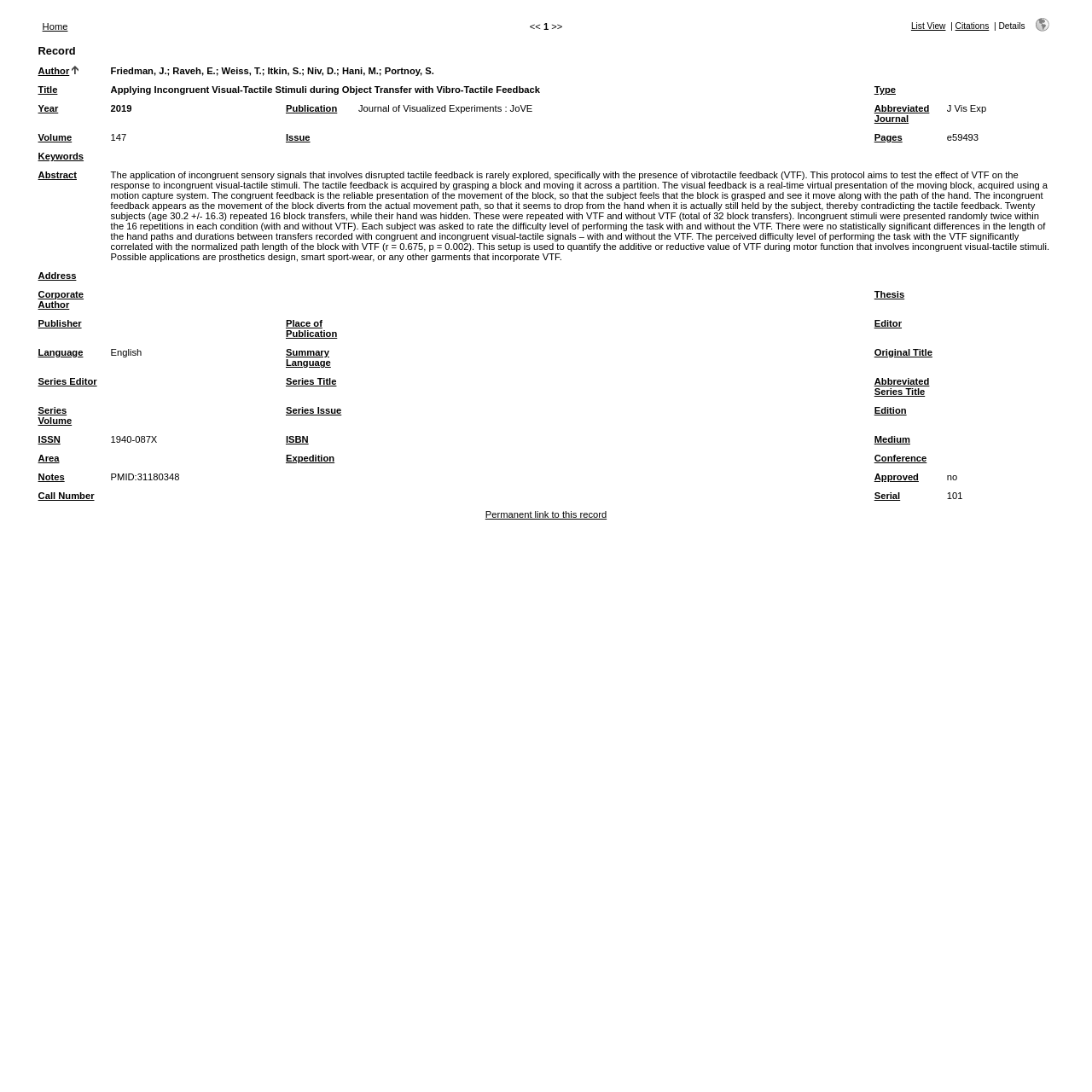Using the provided element description "Portnoy, S.", determine the bounding box coordinates of the UI element.

[0.352, 0.06, 0.398, 0.07]